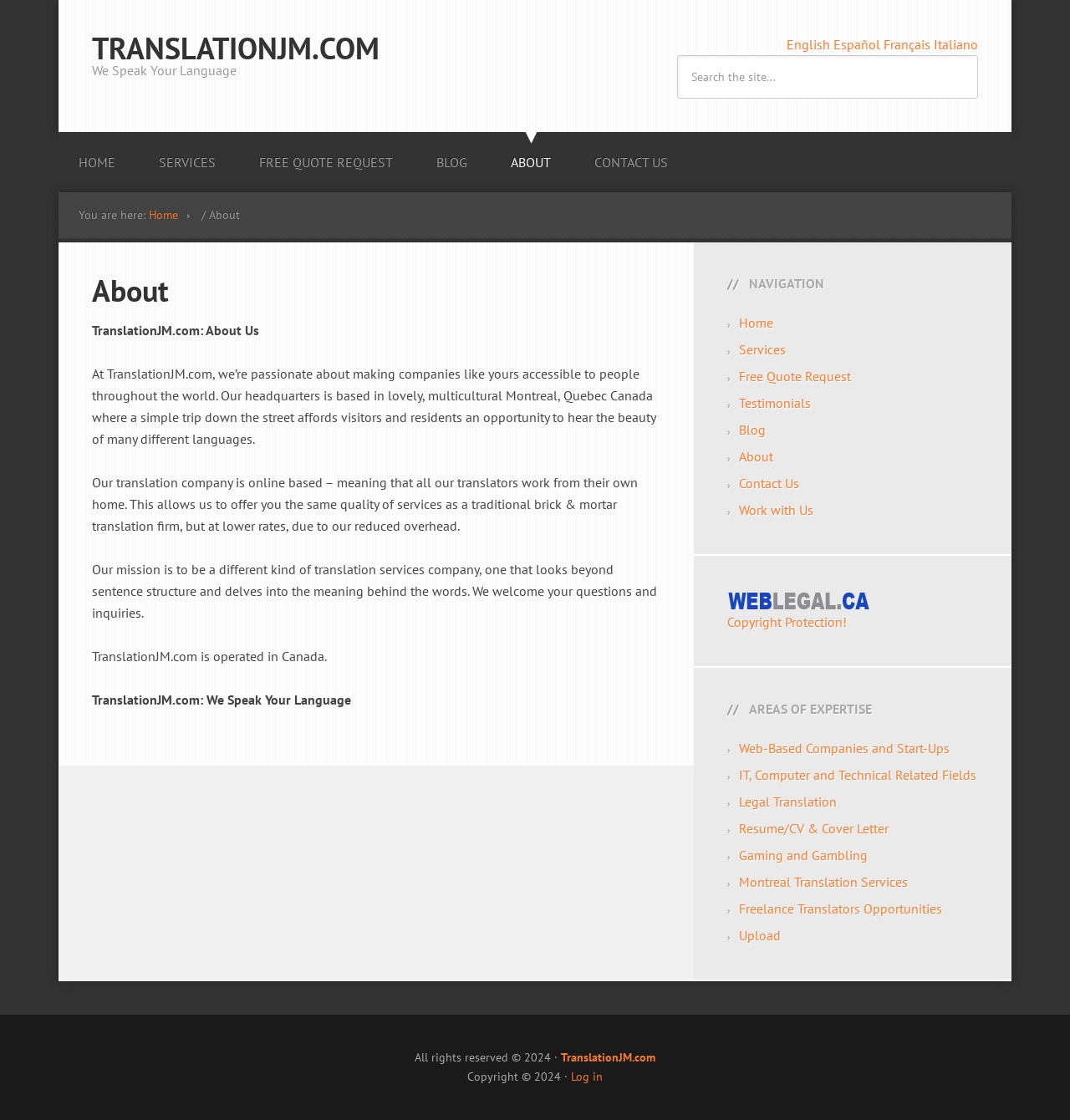Give a concise answer using only one word or phrase for this question:
What is the mission of TranslationJM.com?

To be a different kind of translation services company